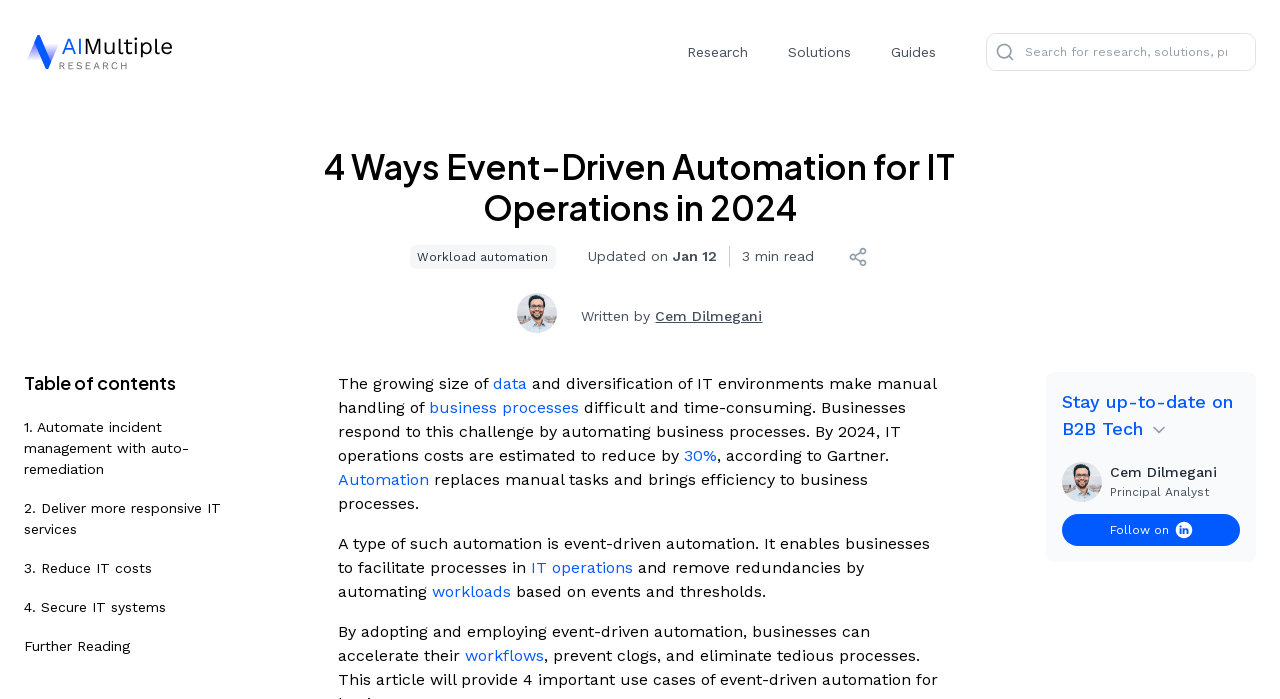Please provide a detailed answer to the question below based on the screenshot: 
What is the topic of the whitepaper mentioned in the webpage?

I found this information by looking at the links section. One of the links is labeled 'Conversational AI Whitepaper', which indicates that the topic of the whitepaper is Conversational AI.